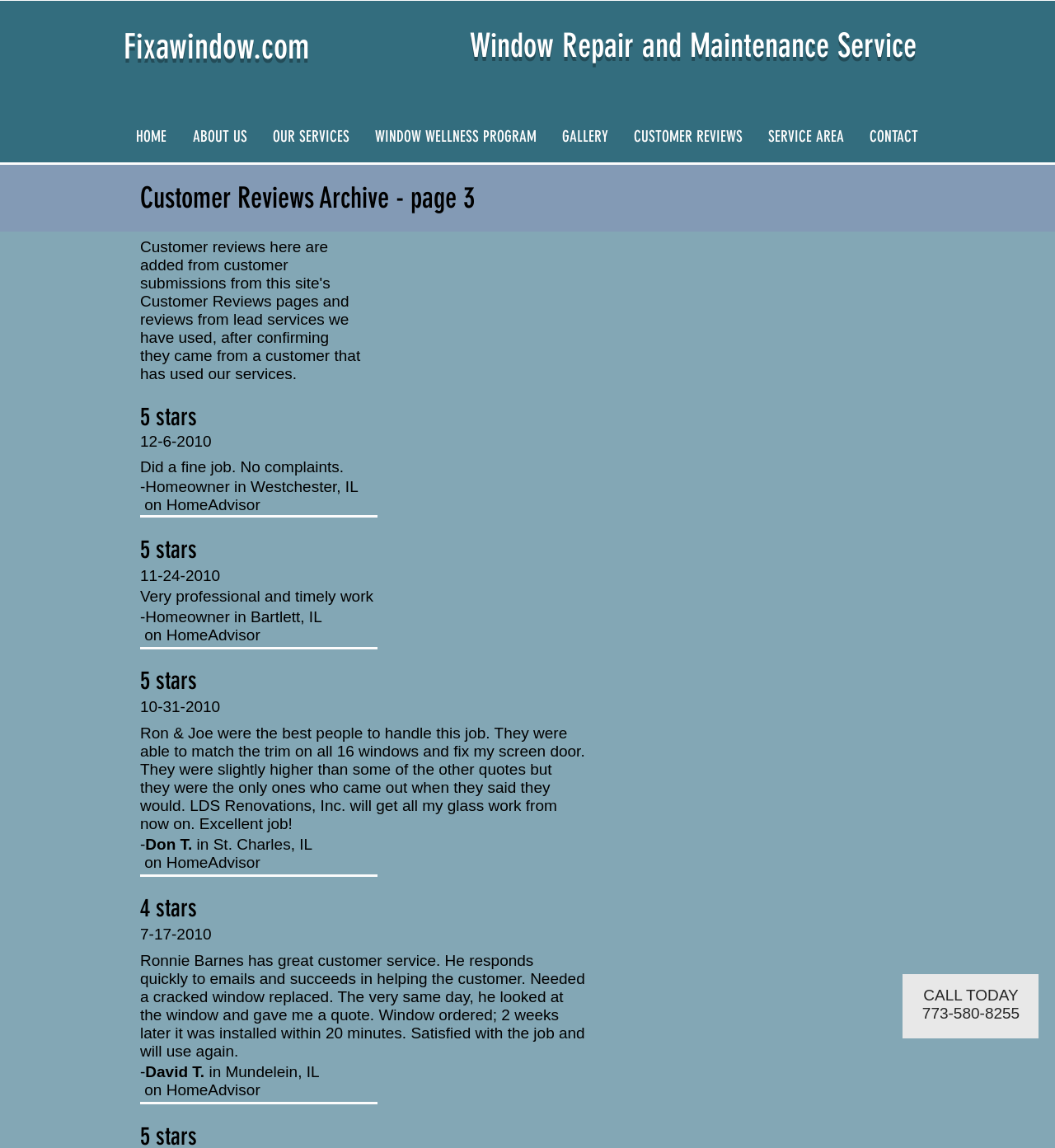What is the phone number to call for service?
Answer the question based on the image using a single word or a brief phrase.

773-580-8255